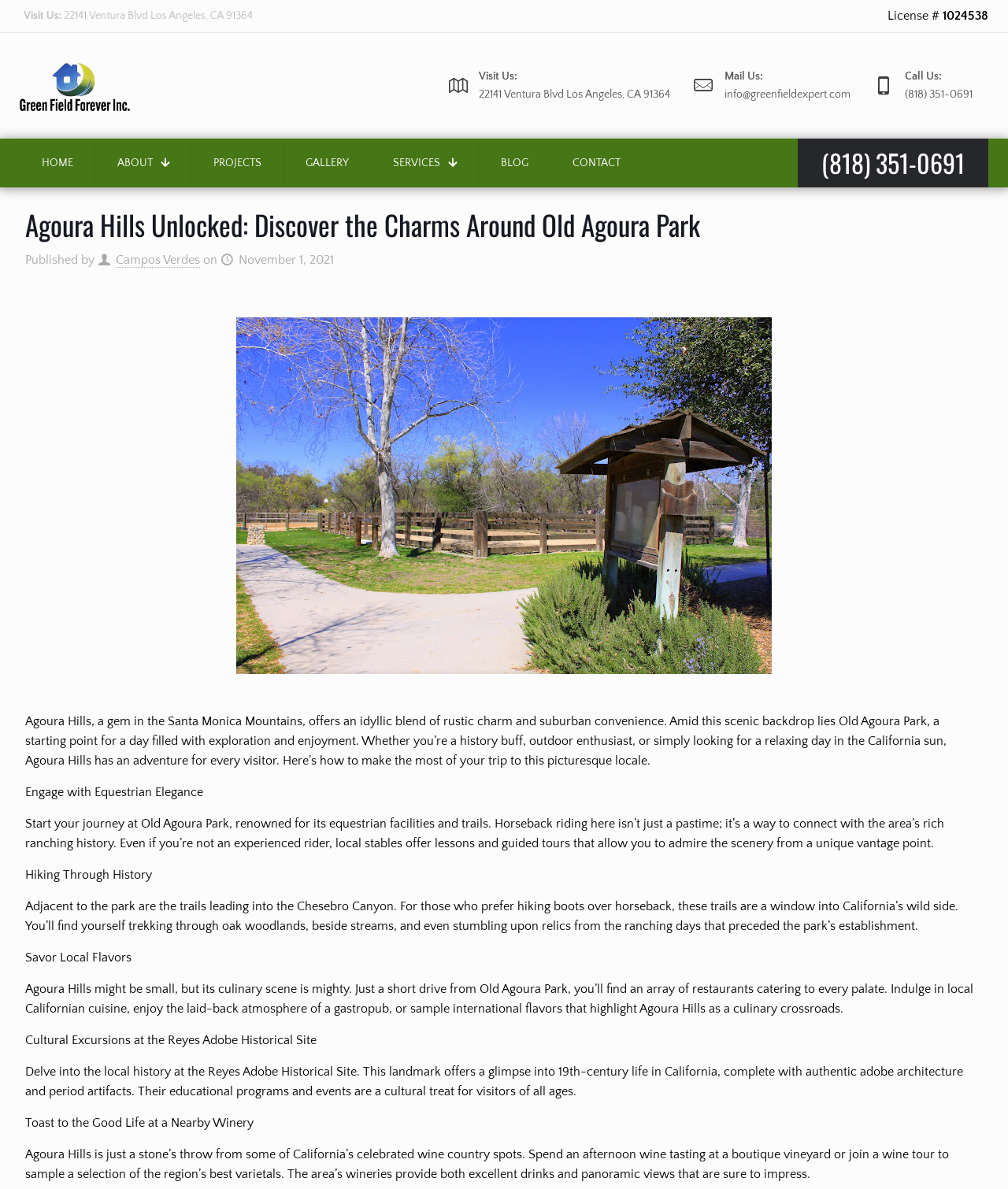Identify and generate the primary title of the webpage.

Agoura Hills Unlocked: Discover the Charms Around Old Agoura Park